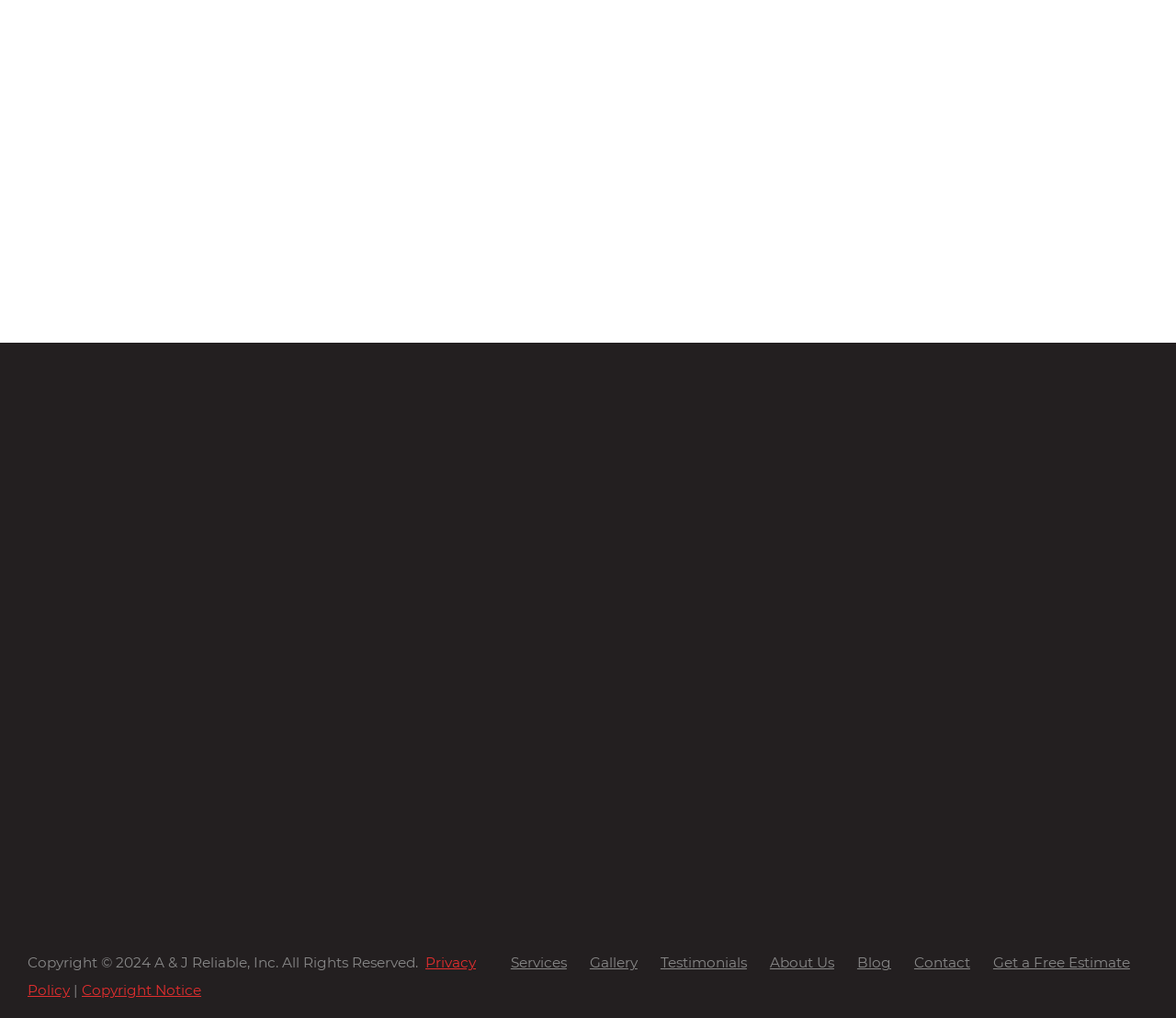Please find the bounding box coordinates (top-left x, top-left y, bottom-right x, bottom-right y) in the screenshot for the UI element described as follows: Testimonials

[0.562, 0.937, 0.647, 0.954]